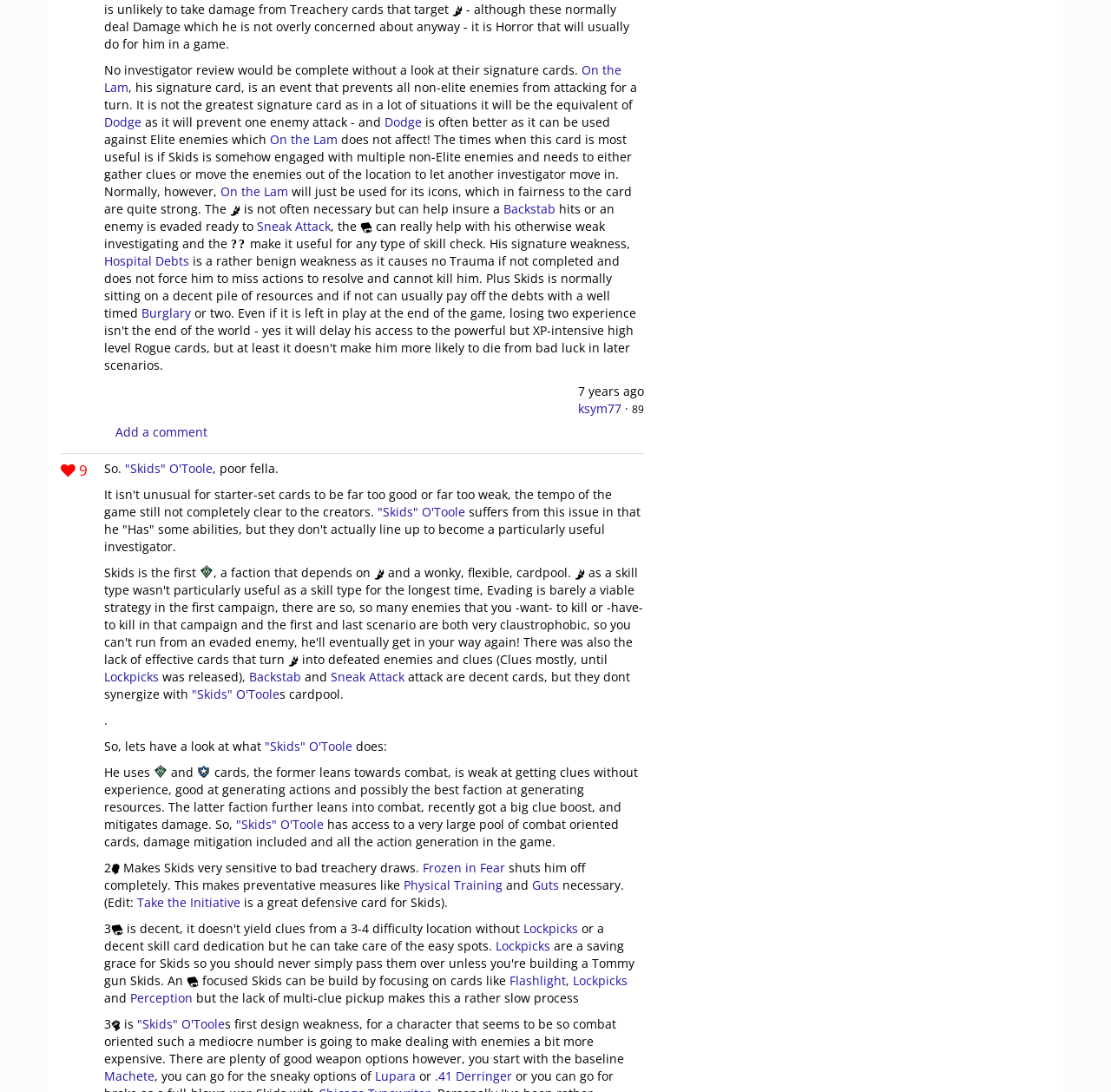Please identify the bounding box coordinates of the element that needs to be clicked to execute the following command: "Check the time of the post". Provide the bounding box using four float numbers between 0 and 1, formatted as [left, top, right, bottom].

[0.52, 0.351, 0.58, 0.366]